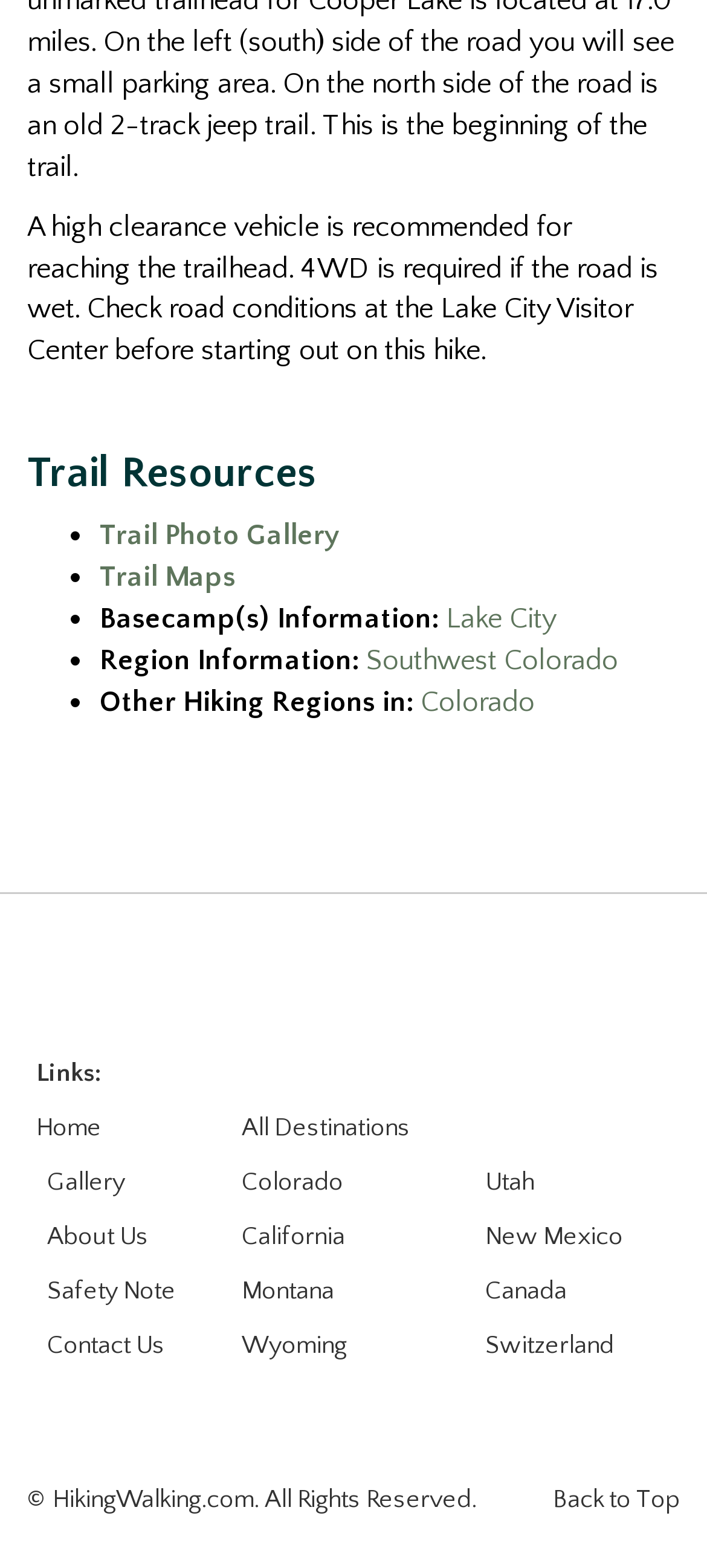How many columns are there in the table?
Please provide a detailed and thorough answer to the question.

The webpage has a table with three columns, where the first column contains links to different destinations, the second column is empty, and the third column is also empty.